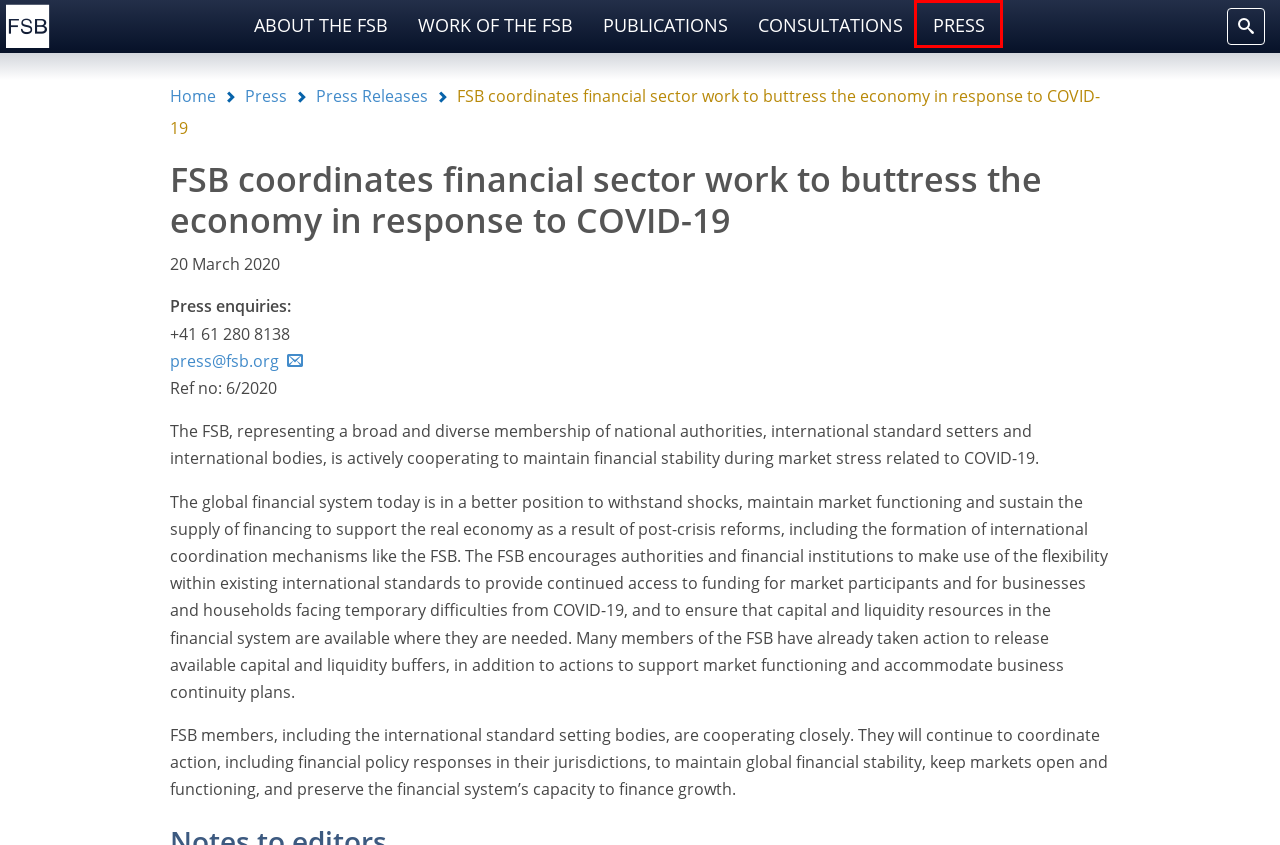Review the screenshot of a webpage which includes a red bounding box around an element. Select the description that best fits the new webpage once the element in the bounding box is clicked. Here are the candidates:
A. Work of the FSB - Financial Stability Board
B. Press Releases - Financial Stability Board
C. Terms and Conditions - Financial Stability Board
D. Publications - Financial Stability Board
E. Press - Financial Stability Board
F. Press - Content Types - Financial Stability Board
G. Financial Stability Board
H. About the FSB - Financial Stability Board

E